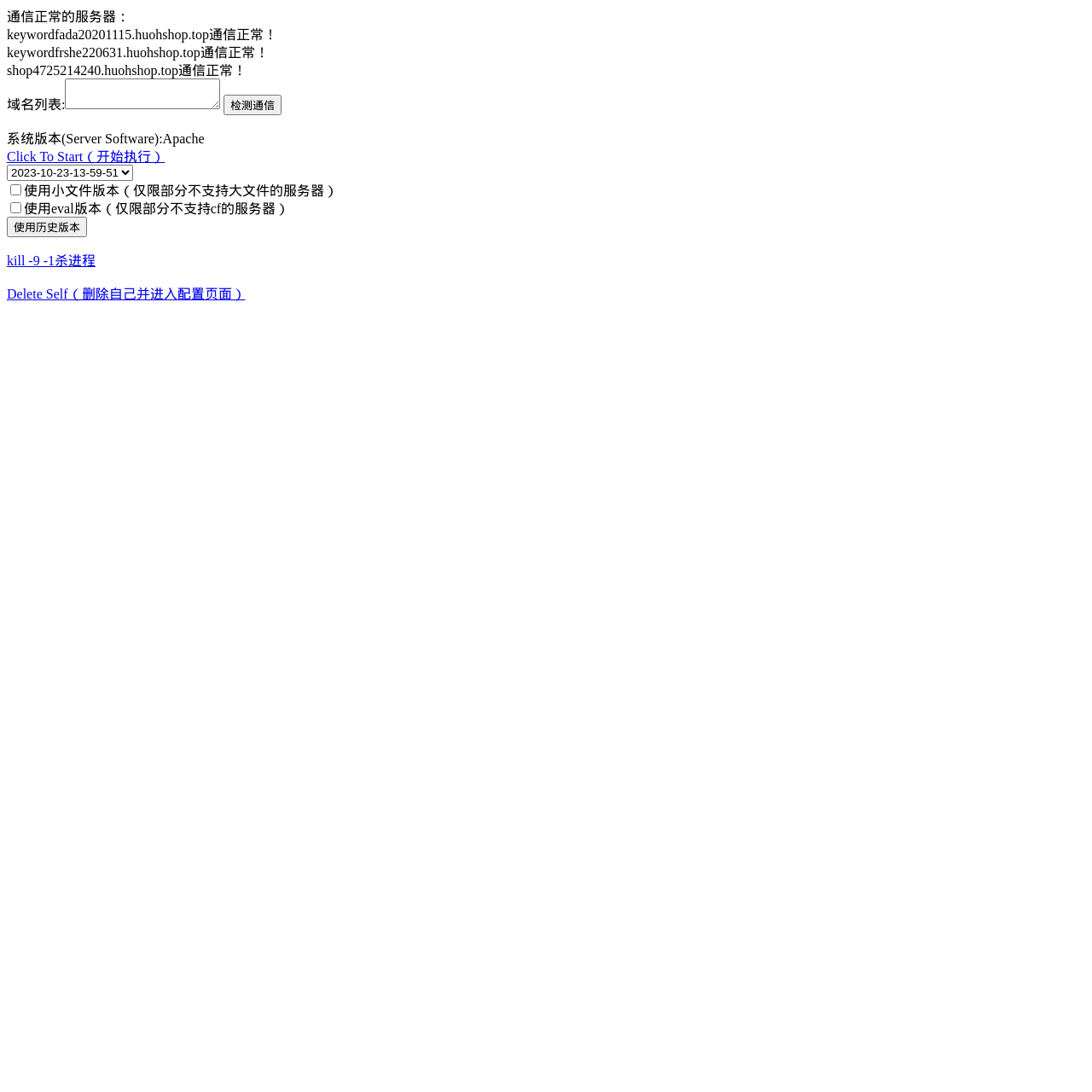Summarize the webpage with intricate details.

This webpage appears to be a server management or configuration page. At the top, there are three lines of text, each indicating that a specific server is "通信正常" (communicating normally). The servers are identified by their domain names: keywordfada20201115.huohshop.top, keywordfrshe220631.huohshop.top, and shop4725214240.huohshop.top.

Below these lines, there is a label "域名列表:" (domain name list) followed by a text box and a button labeled "检测通信" (check communication). The text box is positioned to the right of the label, and the button is to the right of the text box.

Further down, there is a line of text indicating the system version, which is Apache. Below this, there is a link labeled "Click To Start（开始执行）" (click to start execution).

Next, there is a combo box, followed by two checkboxes. The first checkbox is labeled "使用小文件版本（仅限部分不支持大文件的服务器）" (use small file version, only for servers that do not support large files), and the second is labeled "使用eval版本（仅限部分不支持cf的服务器）" (use eval version, only for servers that do not support CF). Both checkboxes are unchecked.

There are two buttons below the checkboxes. The first is labeled "使用历史版本" (use historical version), and the second is labeled "kill -9 -1杀进程" (kill process). Finally, there is a link labeled "Delete Self（删除自己并进入配置页面）" (delete self and enter configuration page).